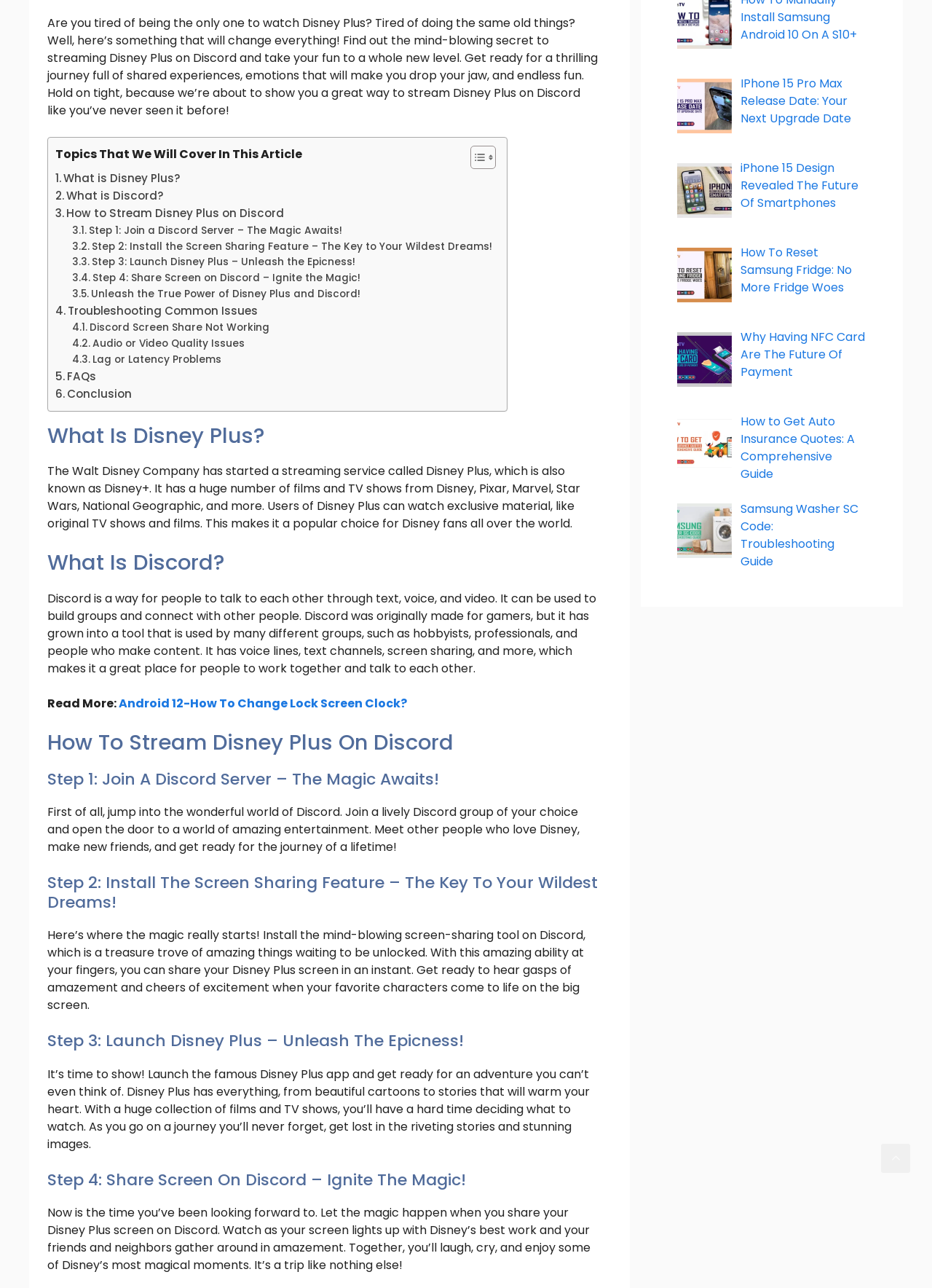Predict the bounding box of the UI element based on the description: "Toggle". The coordinates should be four float numbers between 0 and 1, formatted as [left, top, right, bottom].

[0.493, 0.112, 0.528, 0.132]